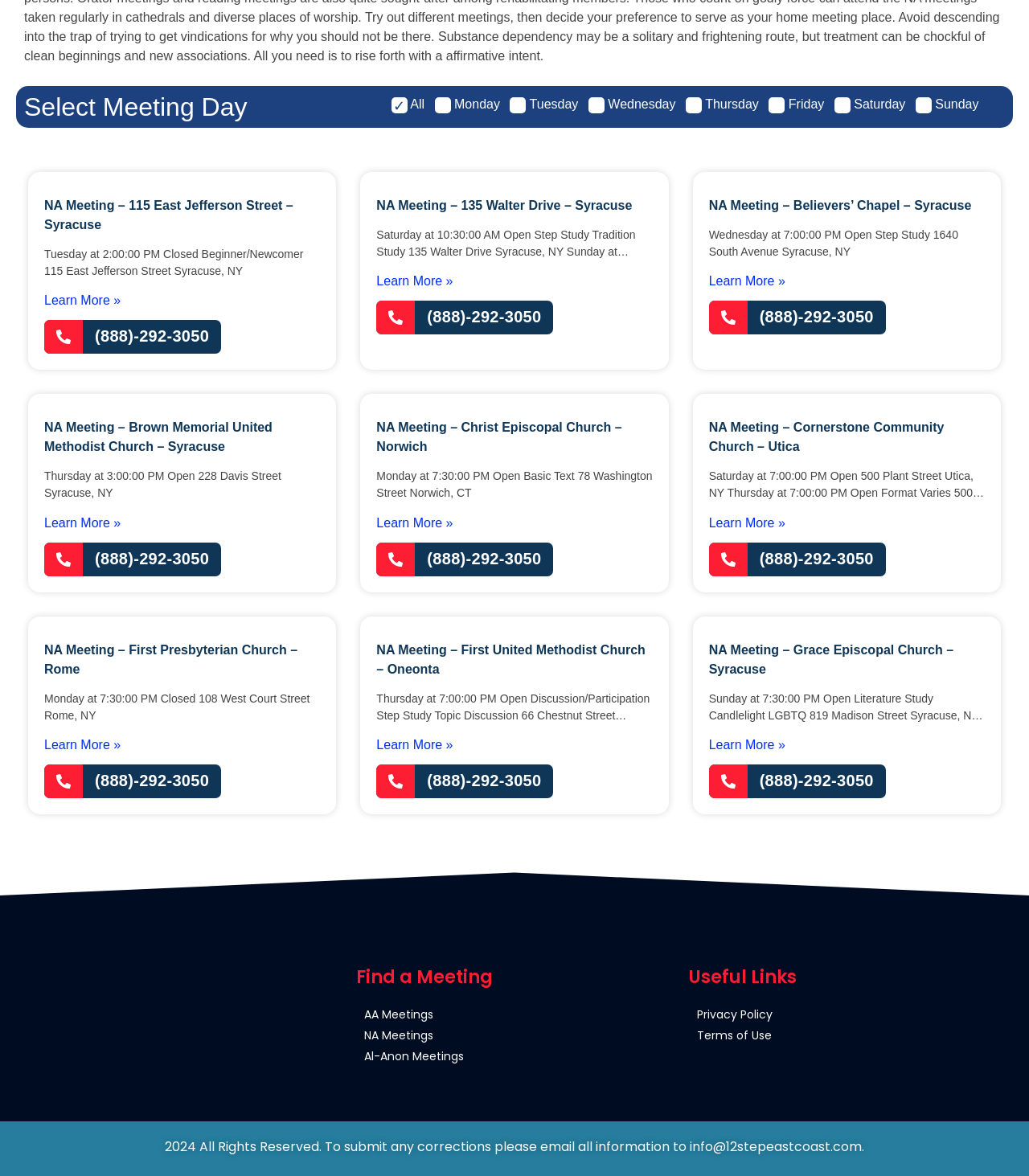Pinpoint the bounding box coordinates of the area that should be clicked to complete the following instruction: "View Privacy Policy". The coordinates must be given as four float numbers between 0 and 1, i.e., [left, top, right, bottom].

[0.677, 0.856, 0.977, 0.87]